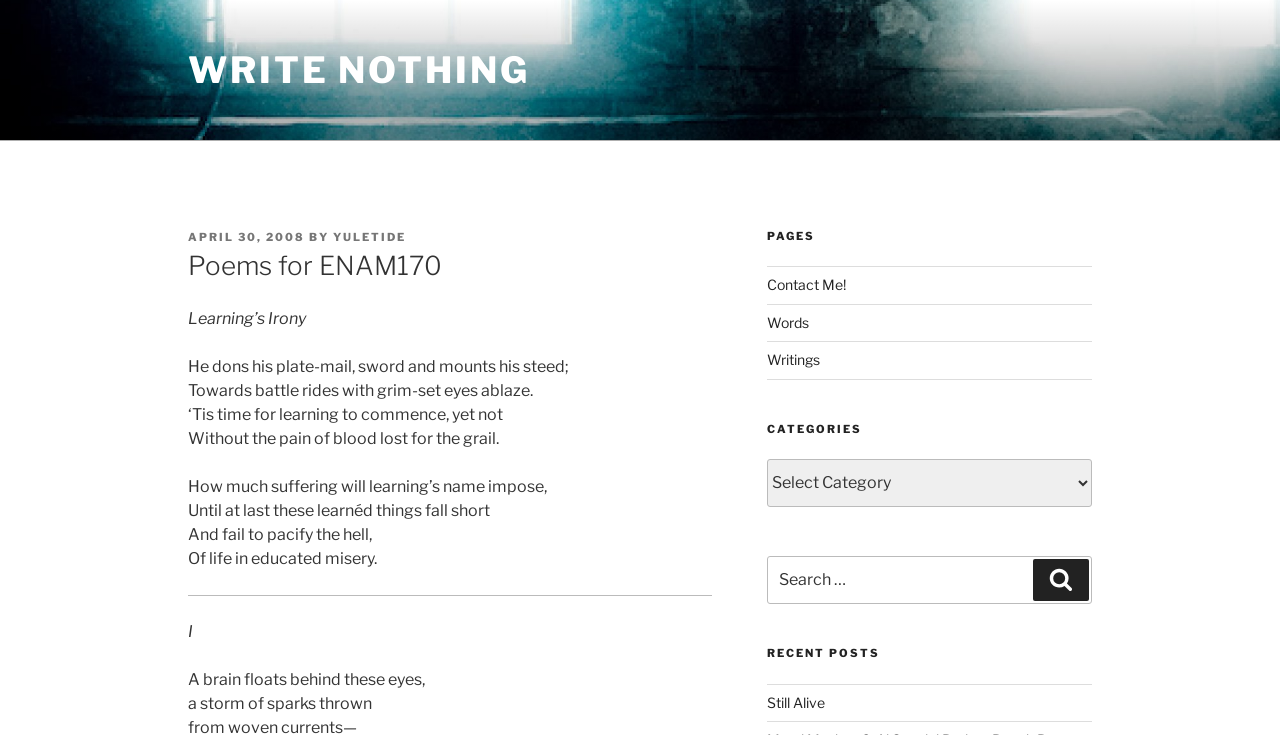Identify the main heading from the webpage and provide its text content.

Poems for ENAM170